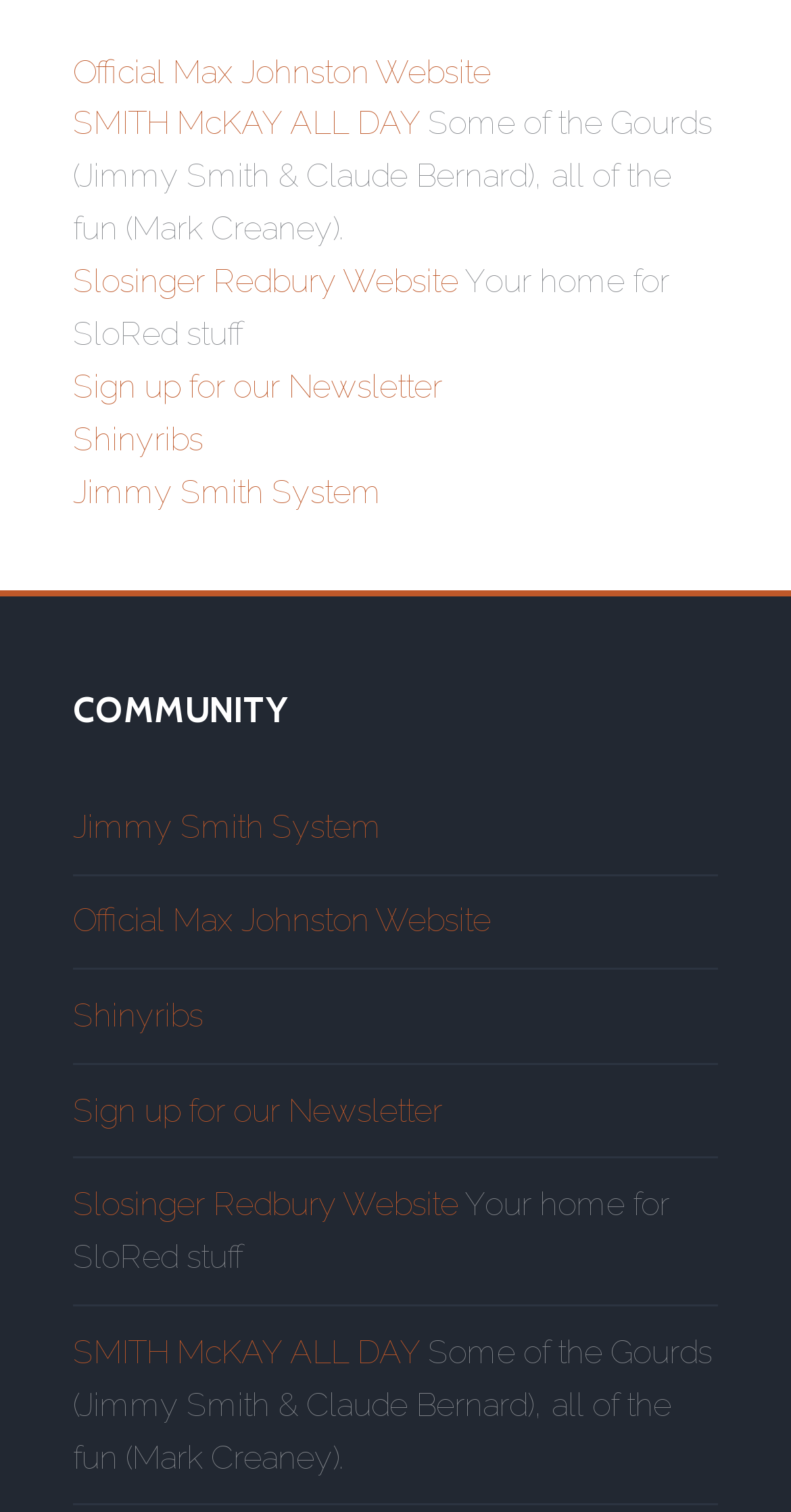Provide your answer in one word or a succinct phrase for the question: 
What is the heading above the links?

COMMUNITY